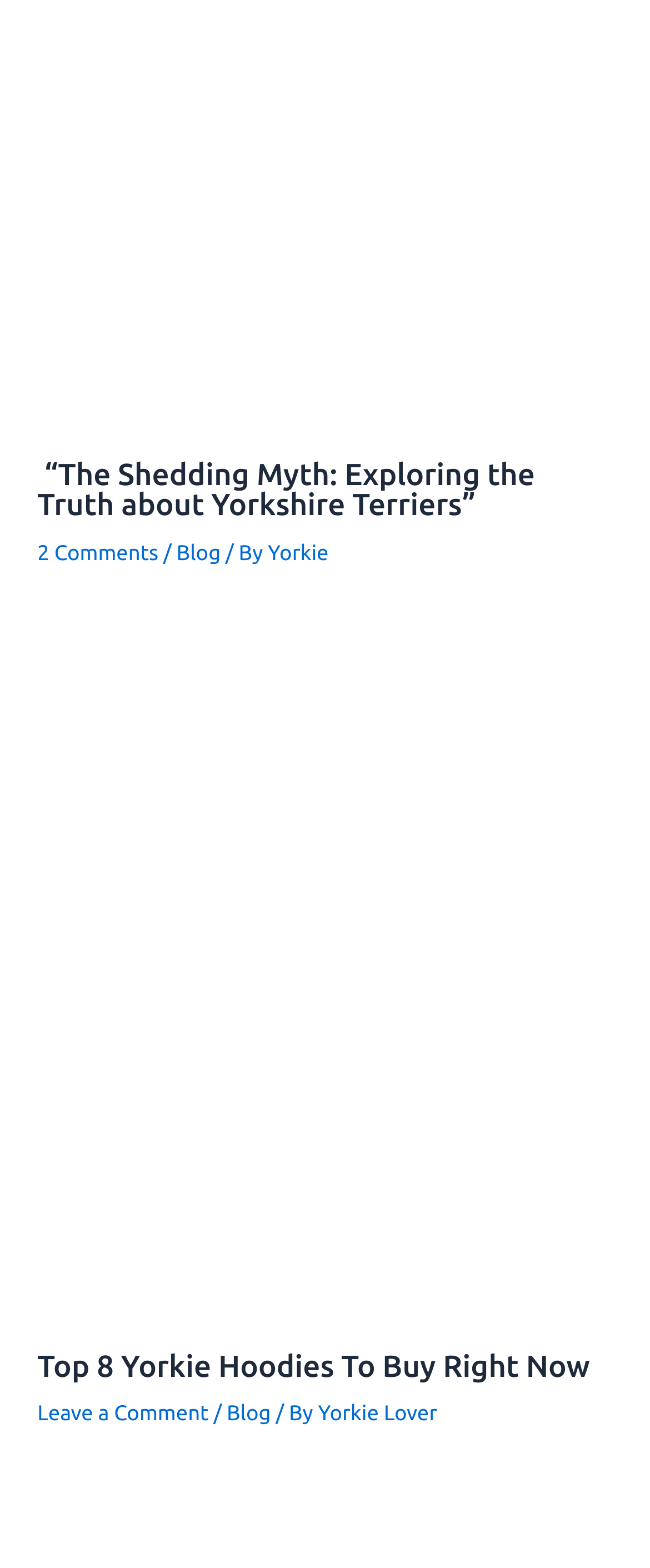Determine the bounding box coordinates for the clickable element to execute this instruction: "Leave a comment on the article". Provide the coordinates as four float numbers between 0 and 1, i.e., [left, top, right, bottom].

[0.058, 0.894, 0.321, 0.909]